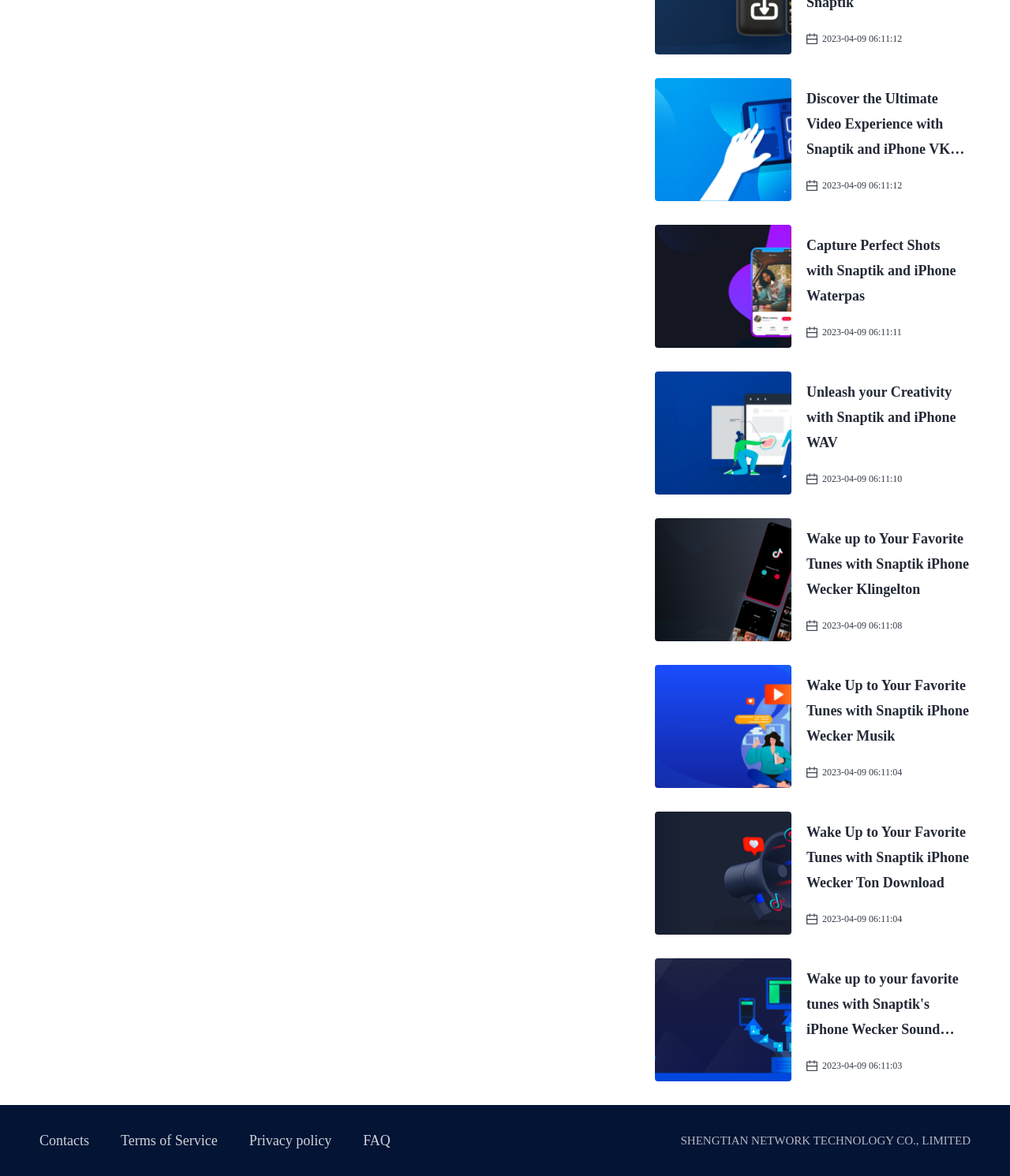What is the company name mentioned at the bottom of the webpage?
Give a one-word or short phrase answer based on the image.

SHENGTIAN NETWORK TECHNOLOGY CO., LIMITED